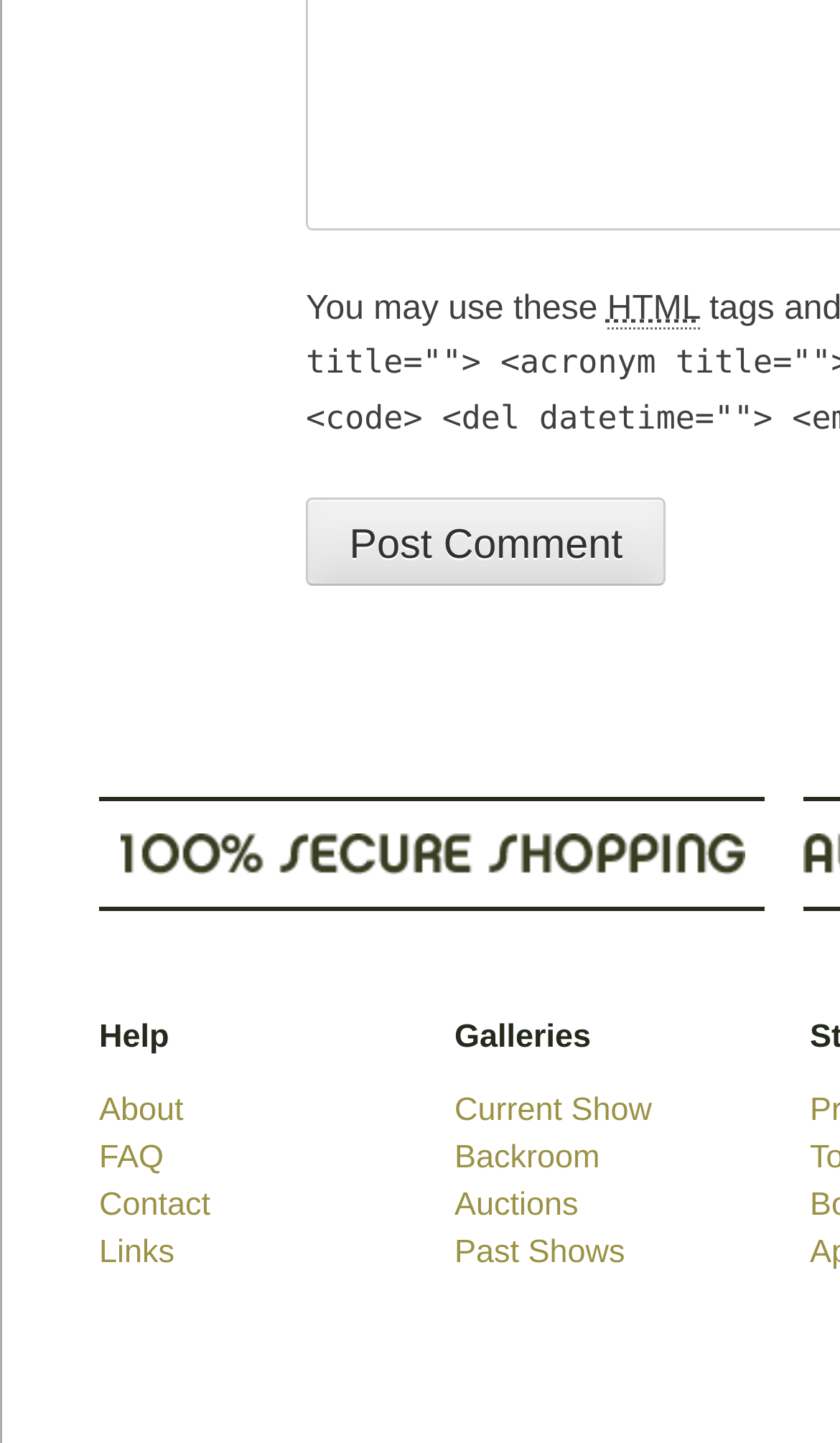Please determine the bounding box coordinates of the area that needs to be clicked to complete this task: 'Click the 'Manage cookies' button'. The coordinates must be four float numbers between 0 and 1, formatted as [left, top, right, bottom].

None